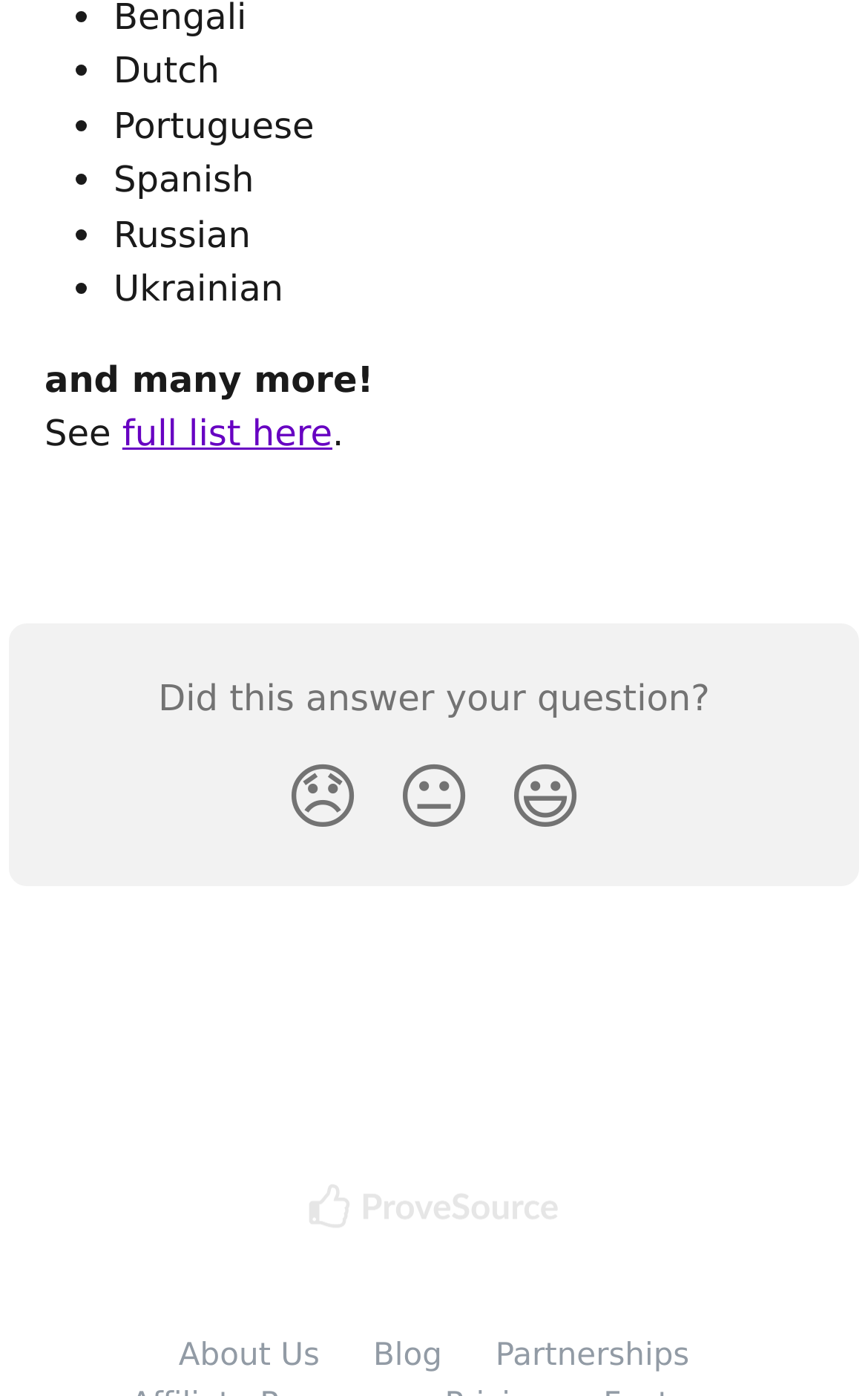Determine the bounding box coordinates of the section I need to click to execute the following instruction: "Click full list here". Provide the coordinates as four float numbers between 0 and 1, i.e., [left, top, right, bottom].

[0.141, 0.295, 0.383, 0.325]